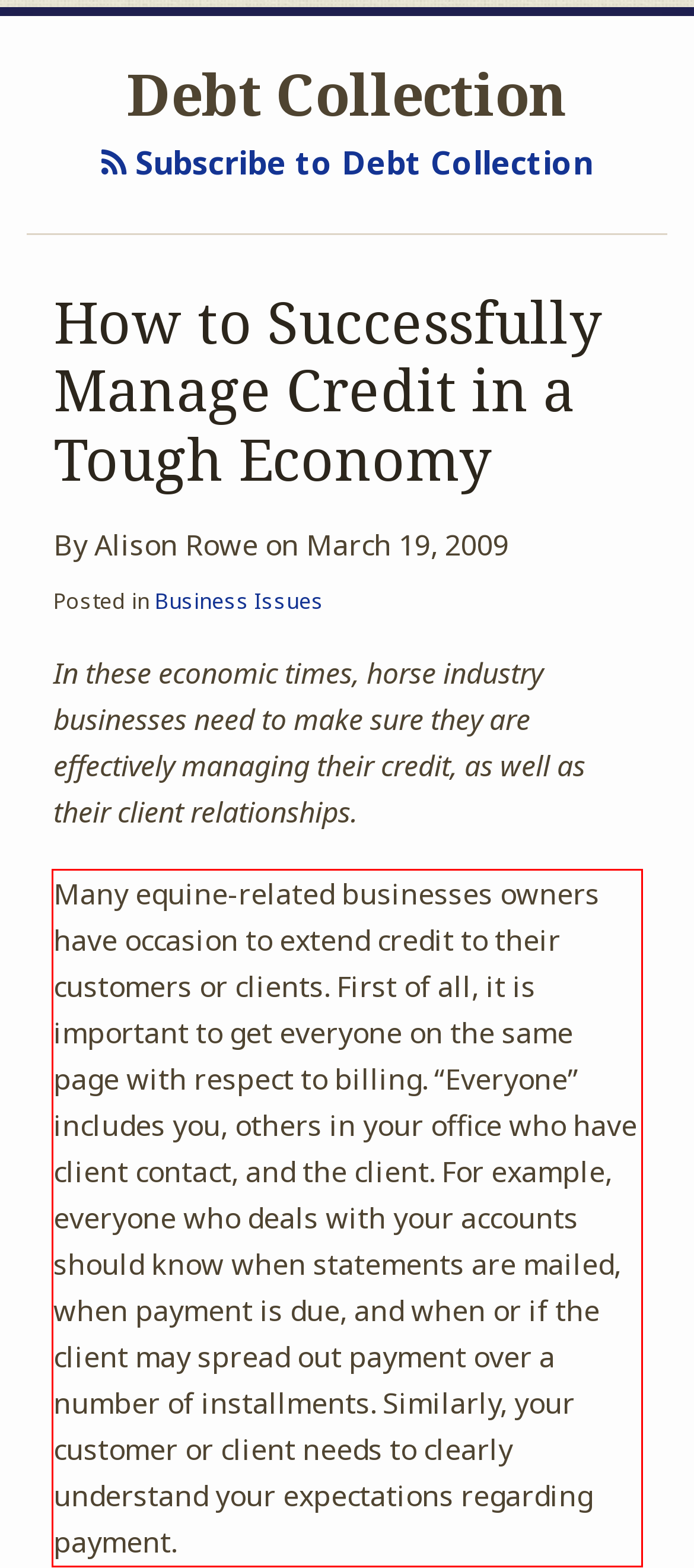Extract and provide the text found inside the red rectangle in the screenshot of the webpage.

Many equine-related businesses owners have occasion to extend credit to their customers or clients. First of all, it is important to get everyone on the same page with respect to billing. “Everyone” includes you, others in your office who have client contact, and the client. For example, everyone who deals with your accounts should know when statements are mailed, when payment is due, and when or if the client may spread out payment over a number of installments. Similarly, your customer or client needs to clearly understand your expectations regarding payment.